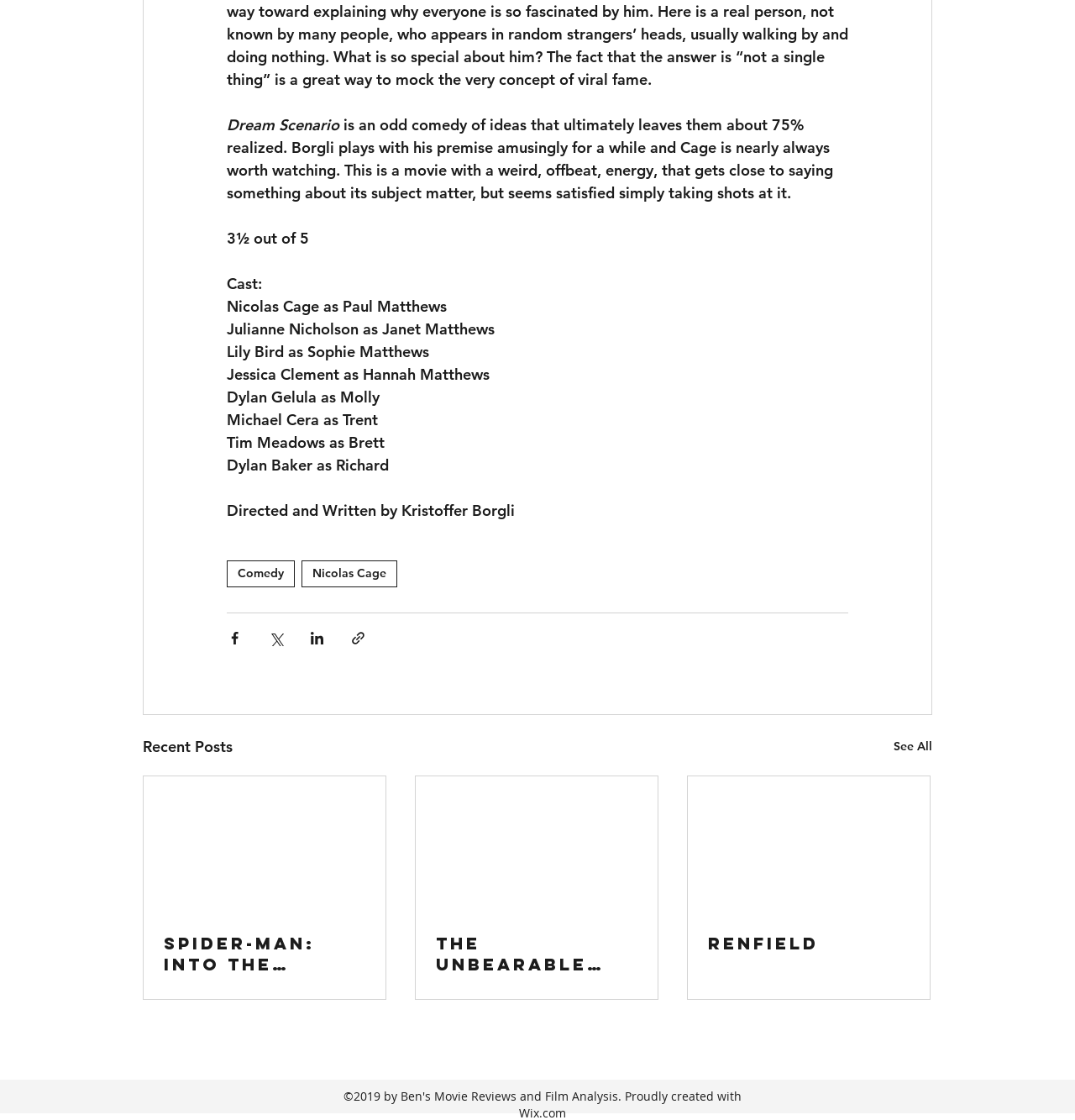Identify the bounding box coordinates of the area you need to click to perform the following instruction: "Share via Facebook".

[0.211, 0.563, 0.226, 0.577]